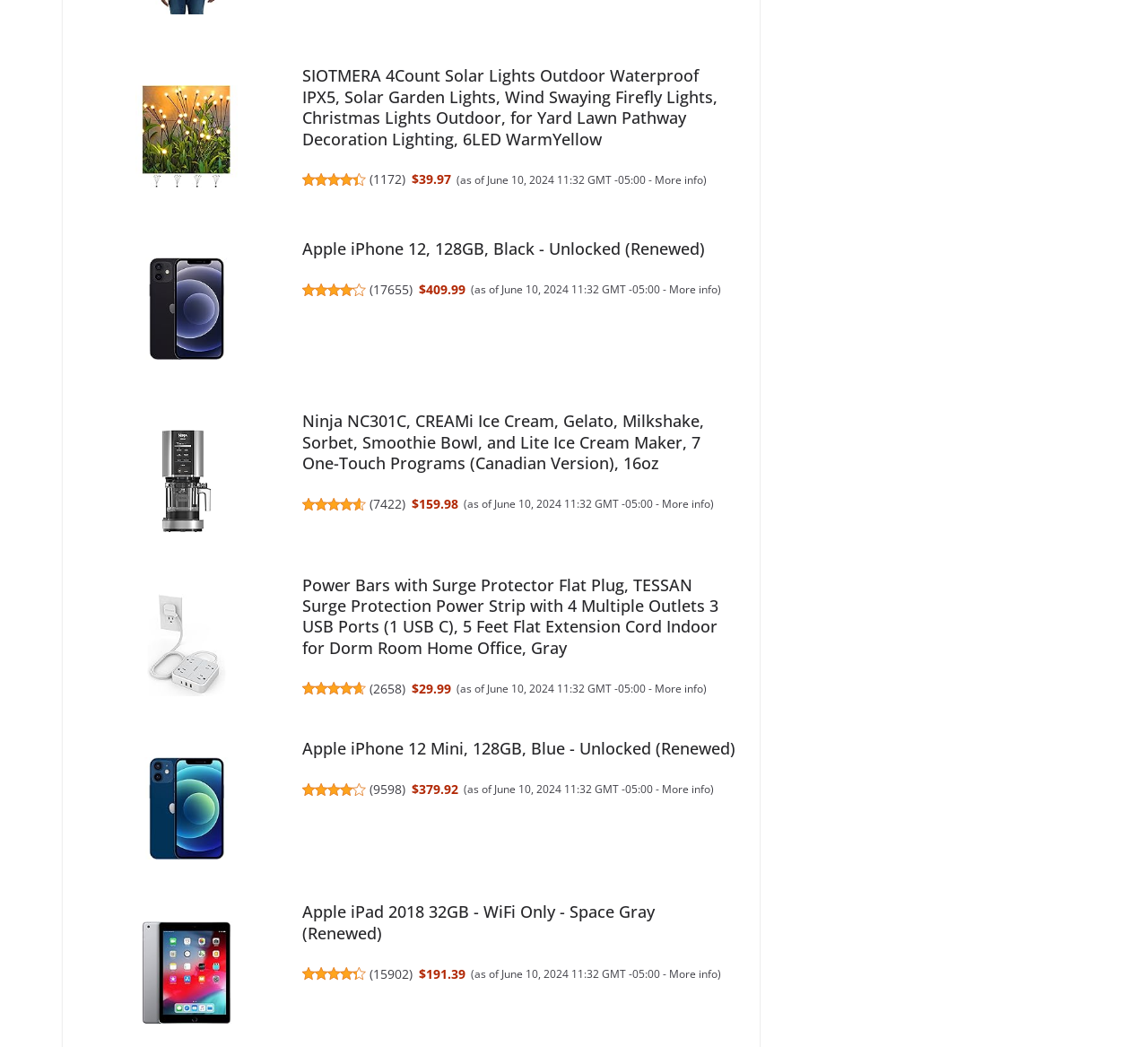What is the price of Apple iPhone 12, 128GB, Black - Unlocked (Renewed)?
Based on the image, give a concise answer in the form of a single word or short phrase.

$409.99